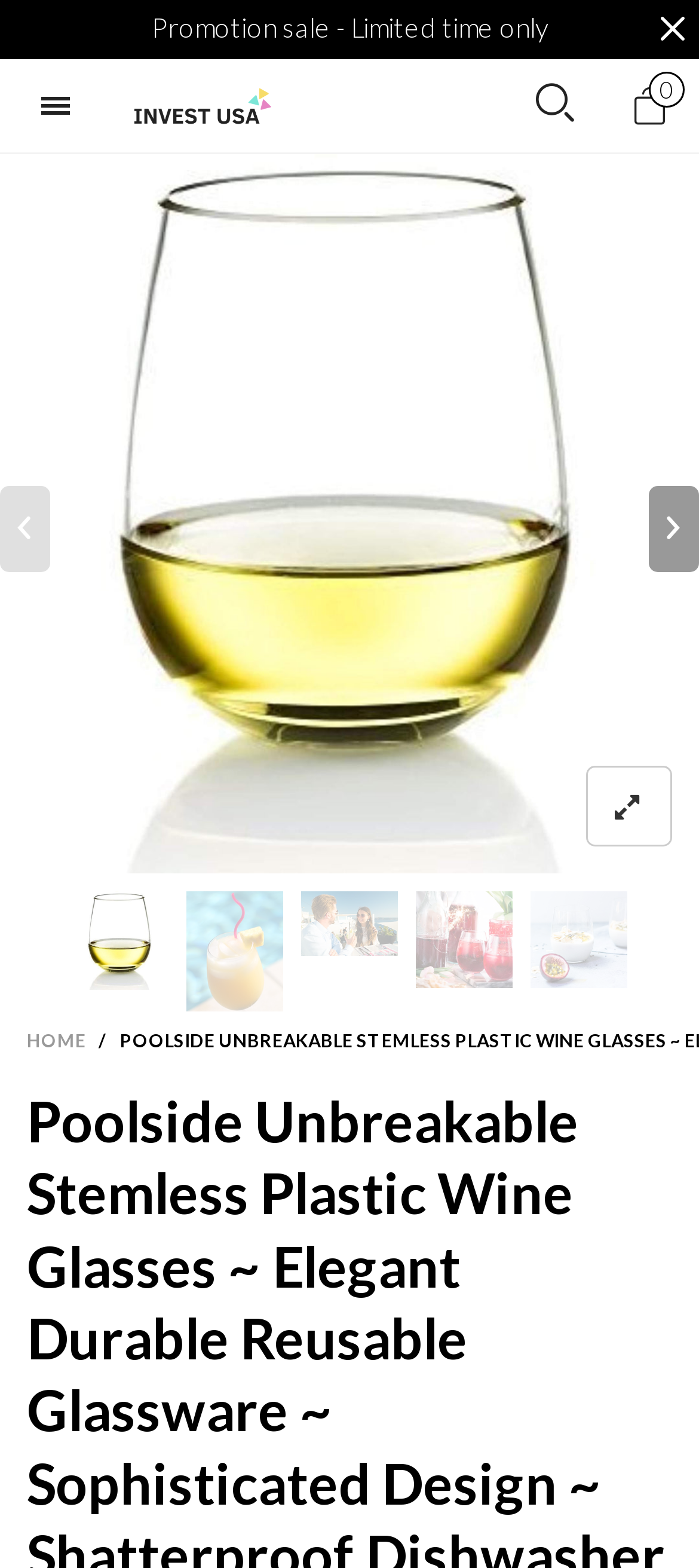Please find the bounding box coordinates of the element that must be clicked to perform the given instruction: "Check 'Frequently Asked Questions'". The coordinates should be four float numbers from 0 to 1, i.e., [left, top, right, bottom].

None